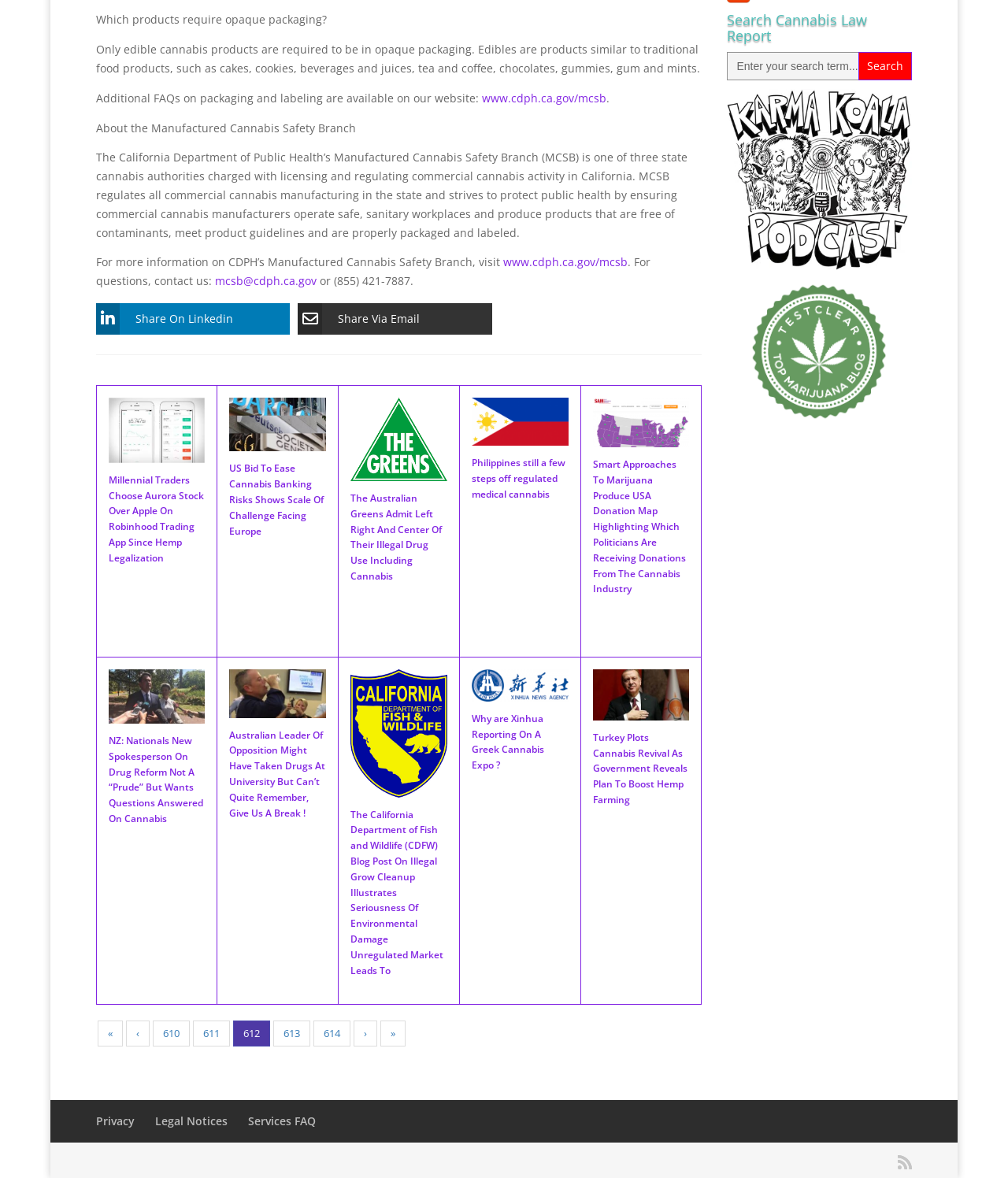Are there any images on the webpage?
Using the visual information, reply with a single word or short phrase.

Yes